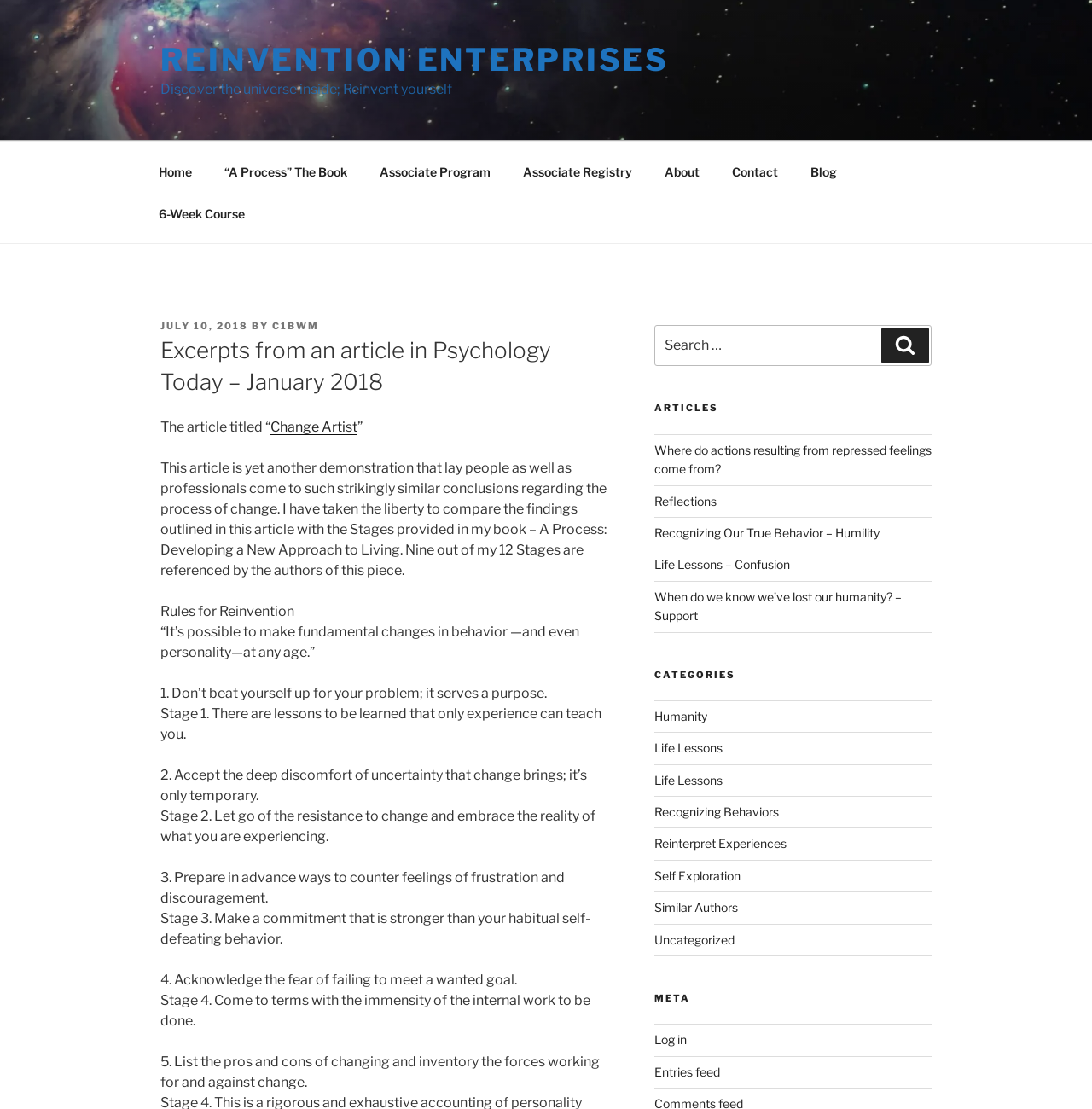Provide the bounding box coordinates for the UI element that is described by this text: "Life Lessons – Confusion". The coordinates should be in the form of four float numbers between 0 and 1: [left, top, right, bottom].

[0.599, 0.503, 0.723, 0.516]